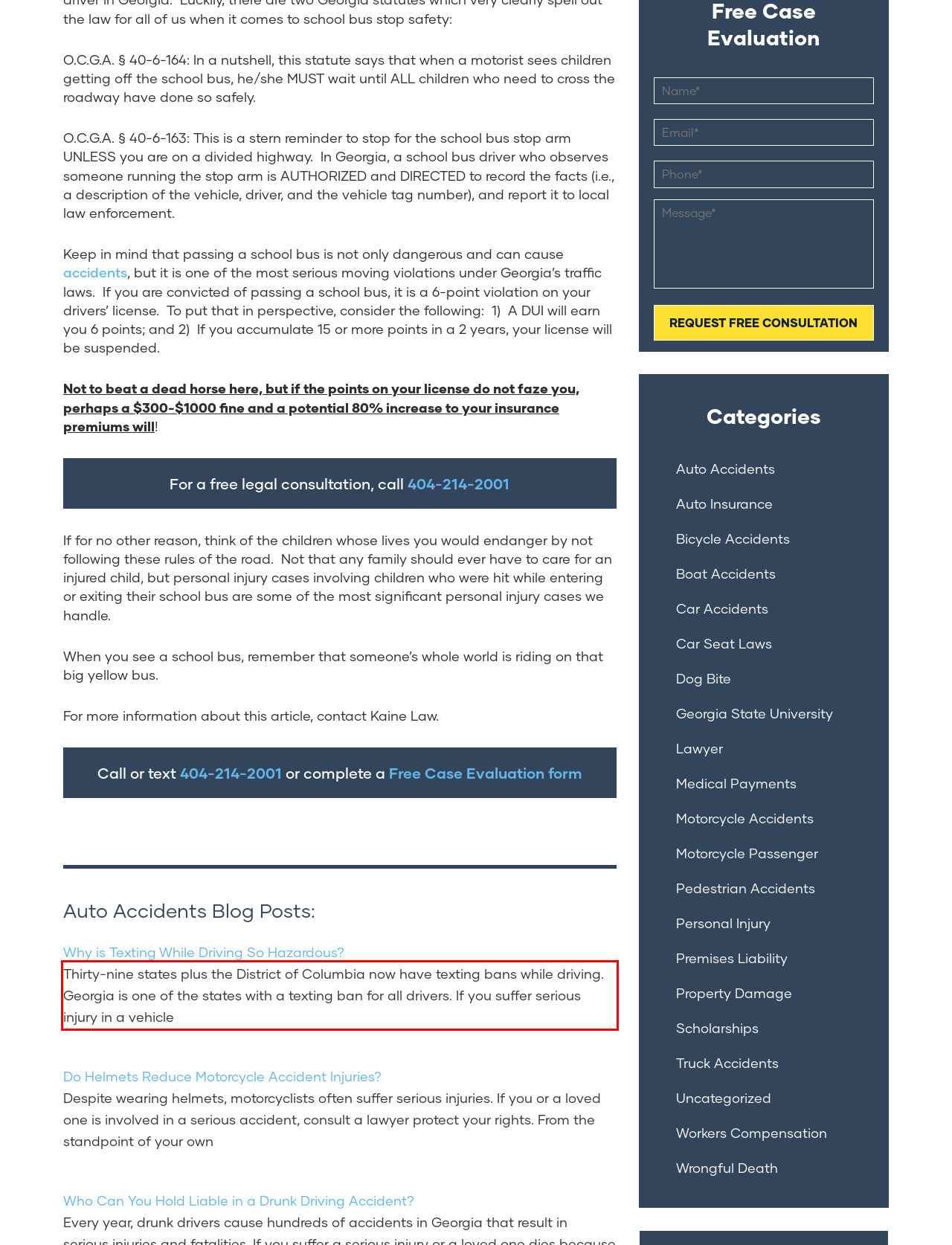Observe the screenshot of the webpage that includes a red rectangle bounding box. Conduct OCR on the content inside this red bounding box and generate the text.

Thirty-nine states plus the District of Columbia now have texting bans while driving. Georgia is one of the states with a texting ban for all drivers. If you suffer serious injury in a vehicle